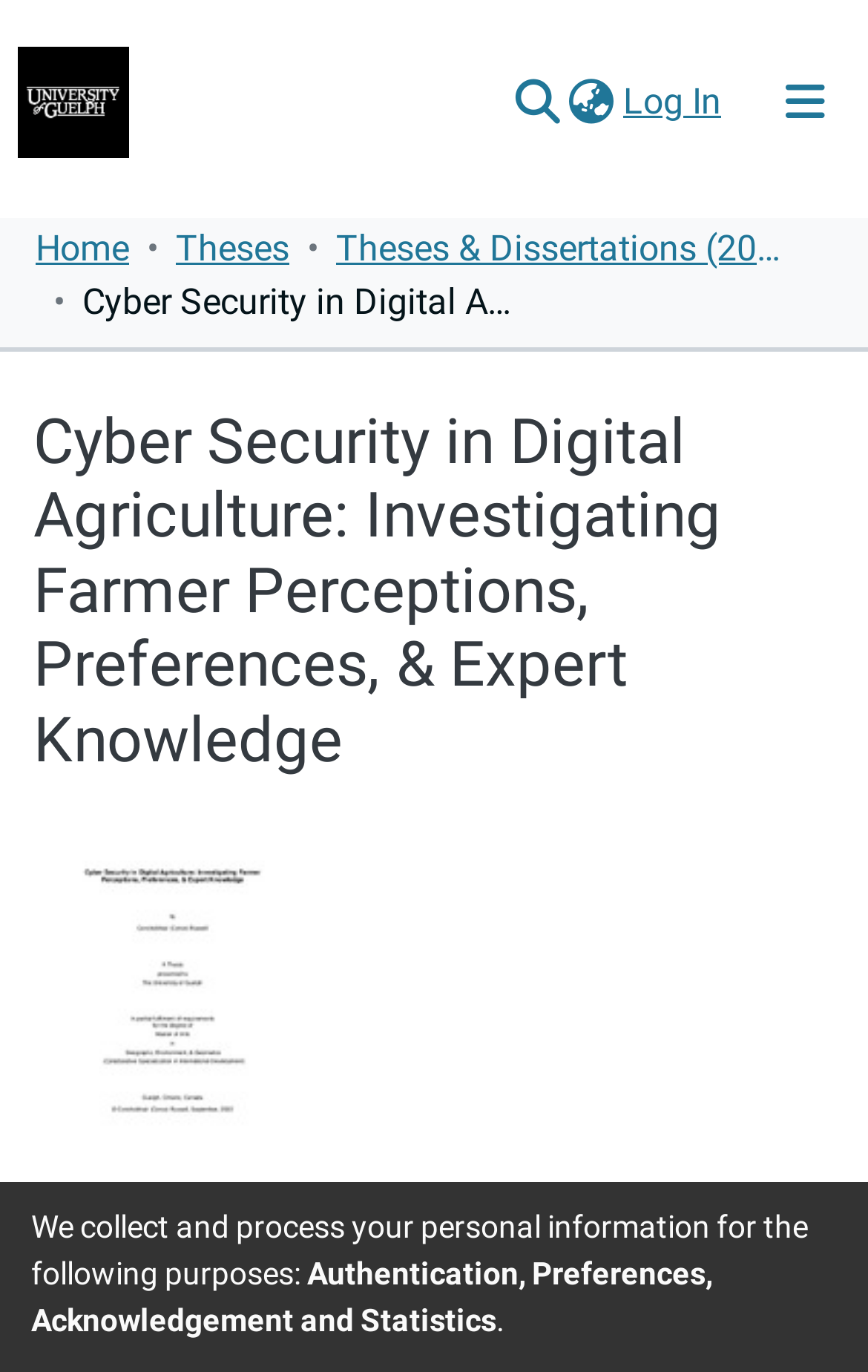Please determine the bounding box coordinates of the element's region to click in order to carry out the following instruction: "Search for something". The coordinates should be four float numbers between 0 and 1, i.e., [left, top, right, bottom].

[0.623, 0.041, 0.649, 0.102]